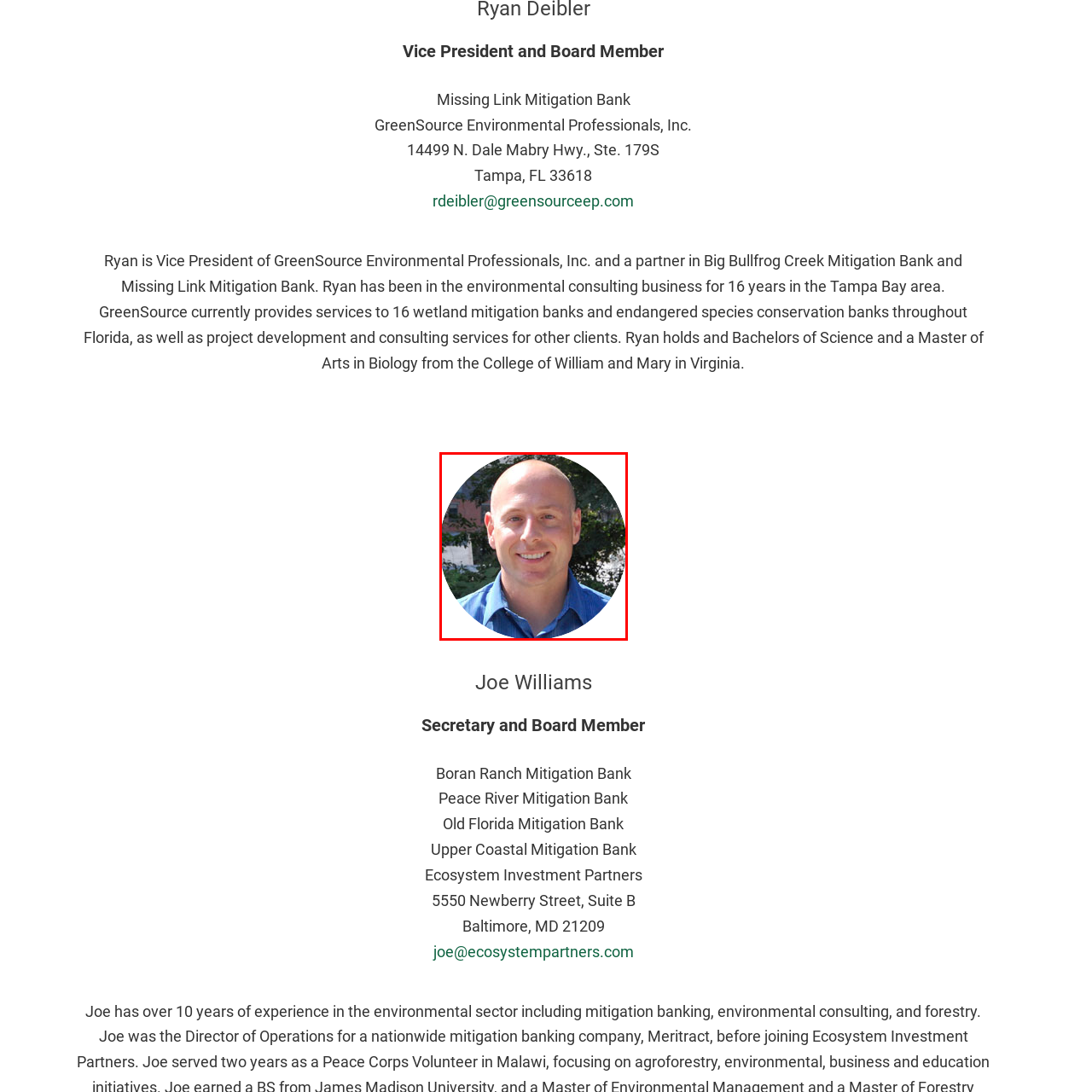Offer an in-depth description of the image encased within the red bounding lines.

The image features a smiling man with a bald head, dressed in a blue button-up shirt, set against a backdrop of greenery. He appears approachable and confident, likely exuding a sense of professionalism. This individual is identified as Joe Williams, who serves as the Secretary and Board Member of Boran Ranch Mitigation Bank, among others. With a strong background in environmental consulting, he is recognized for his contributions to various mitigation banks and his expertise in the field.